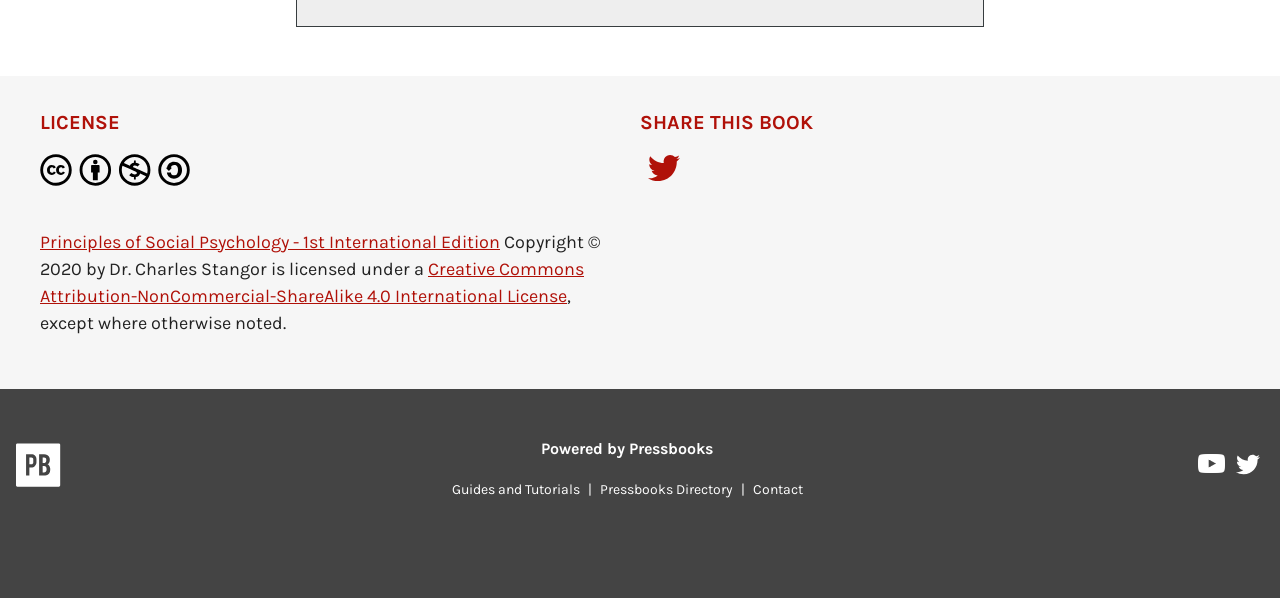What social media platform can you share this book on?
Refer to the image and provide a thorough answer to the question.

The social media platform can be found in the link element with the text 'Share on Twitter' which is located in the 'SHARE THIS BOOK' section.